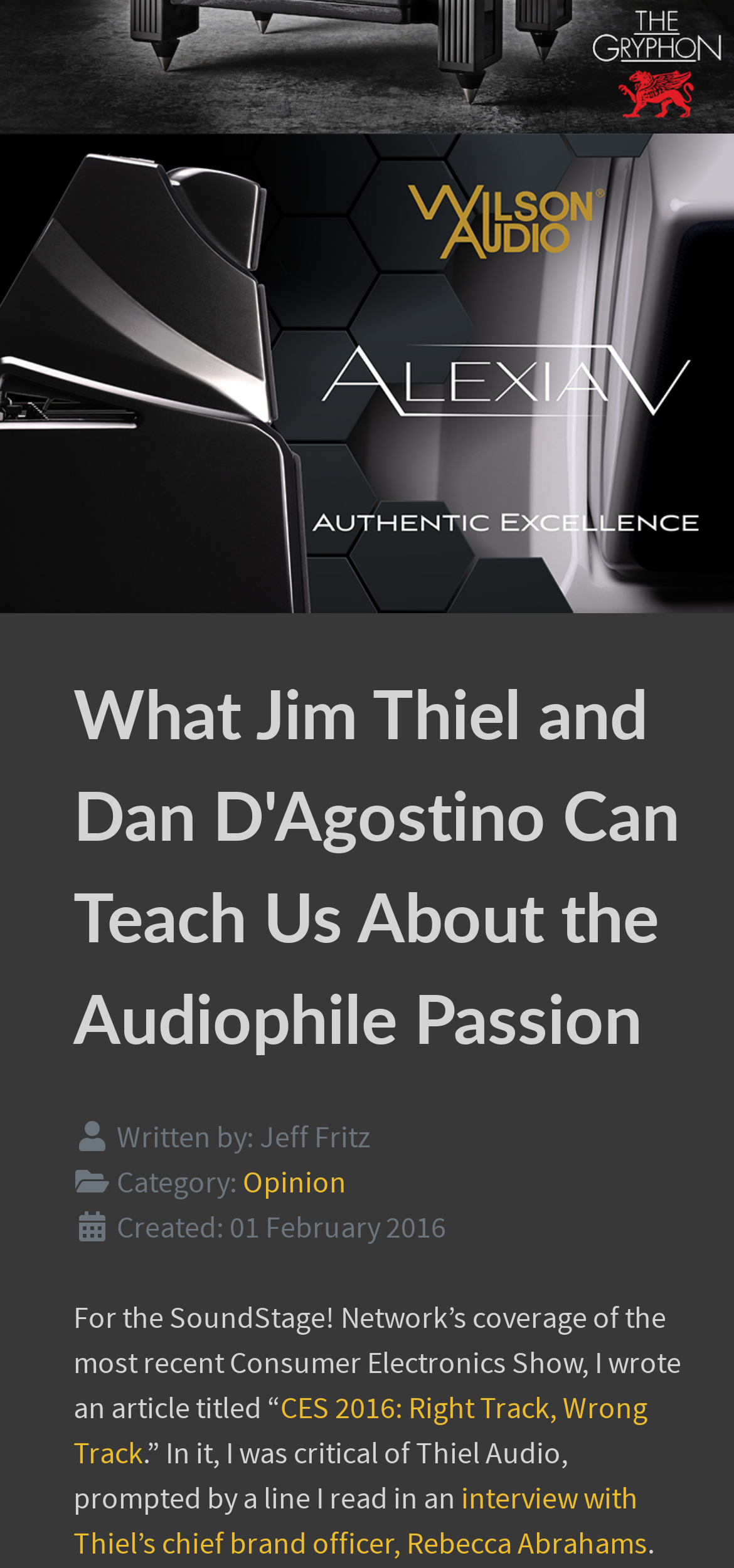Using the description "Opinion", predict the bounding box of the relevant HTML element.

[0.331, 0.743, 0.472, 0.765]